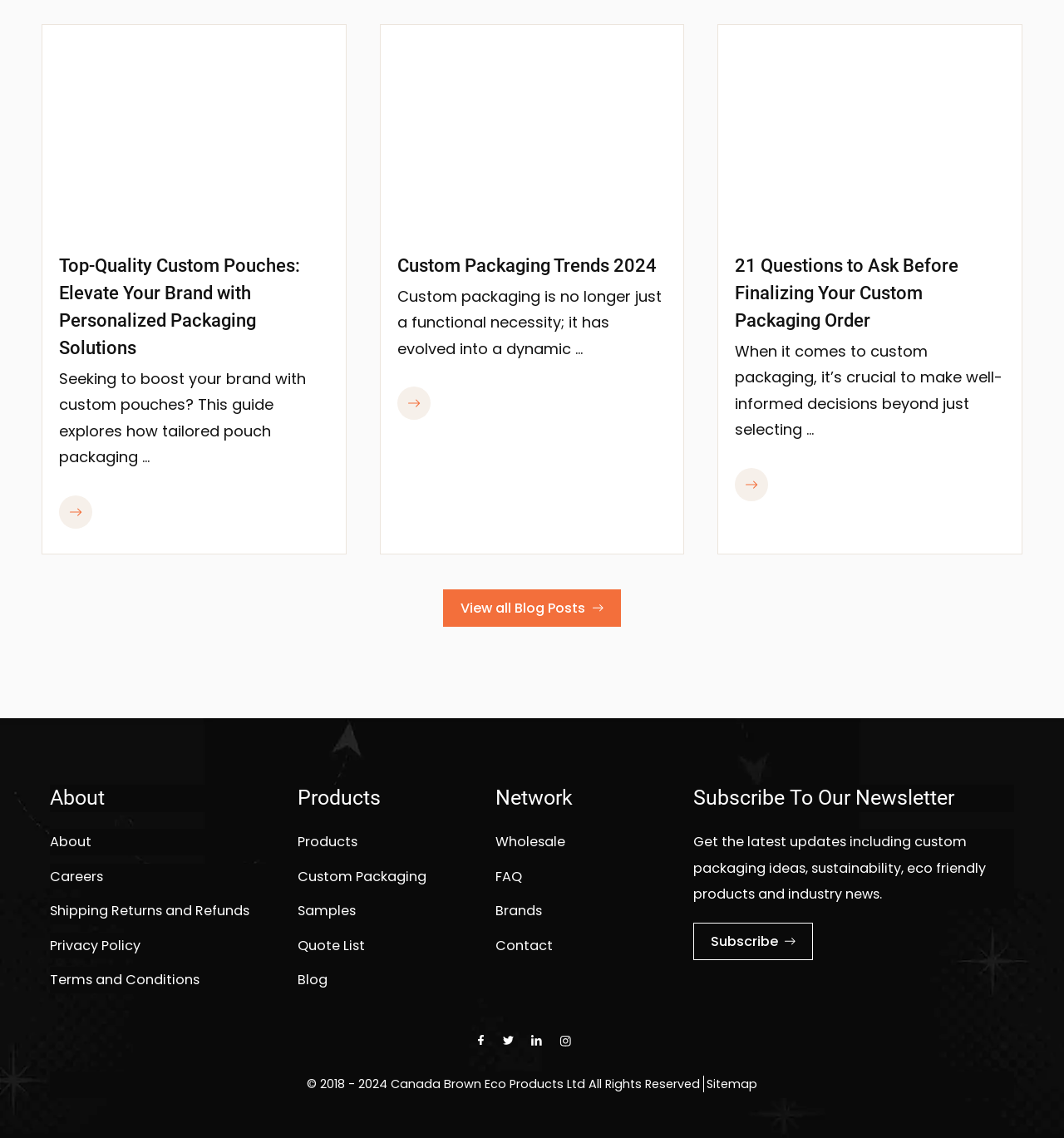Could you determine the bounding box coordinates of the clickable element to complete the instruction: "Read more about Top-Quality Custom Pouches"? Provide the coordinates as four float numbers between 0 and 1, i.e., [left, top, right, bottom].

[0.055, 0.435, 0.087, 0.464]